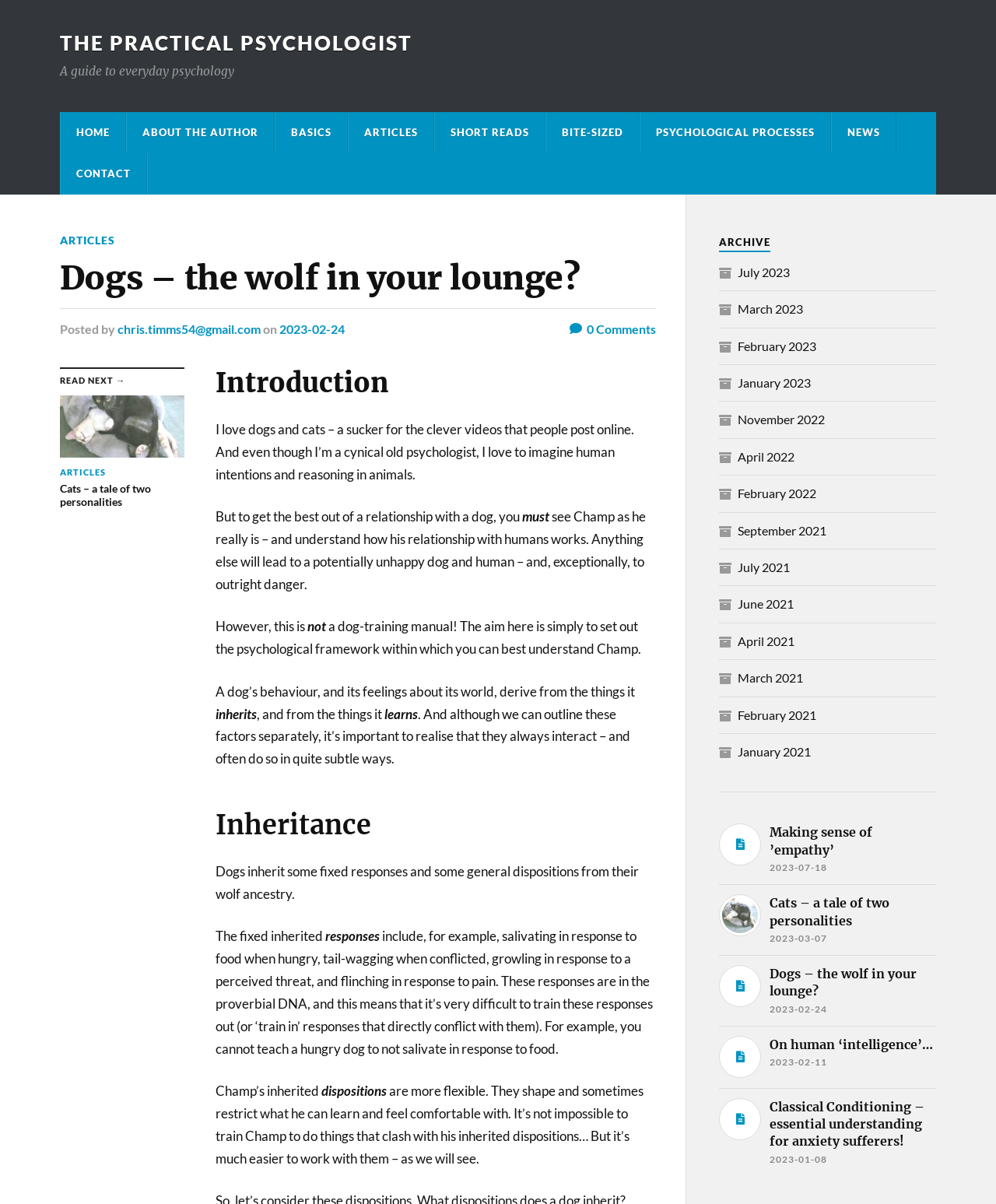Please determine the bounding box coordinates of the section I need to click to accomplish this instruction: "Click on the 'HOME' link".

[0.061, 0.093, 0.126, 0.127]